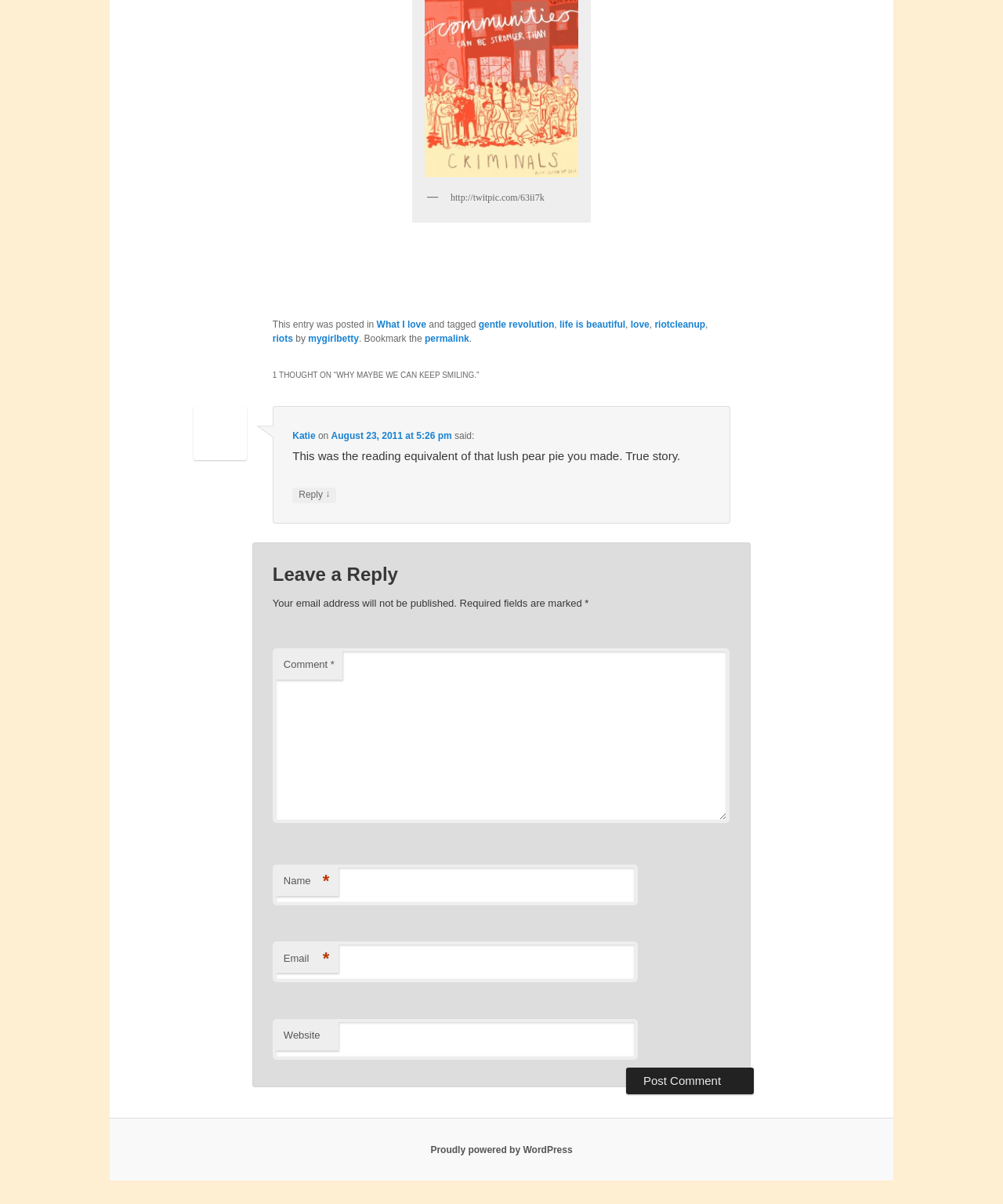Find the bounding box coordinates for the element that must be clicked to complete the instruction: "Reply to Katie". The coordinates should be four float numbers between 0 and 1, indicated as [left, top, right, bottom].

[0.292, 0.405, 0.335, 0.418]